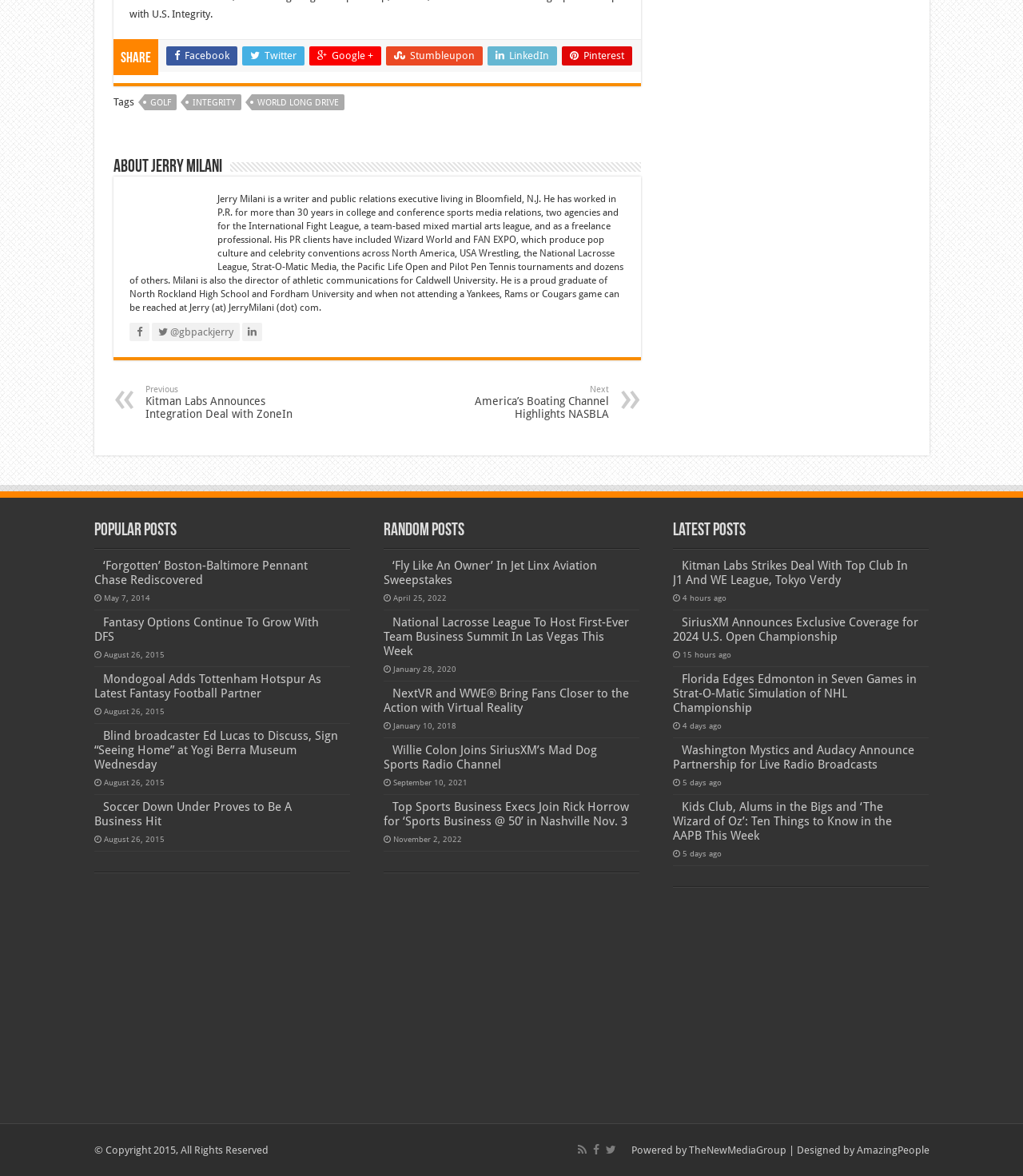Give a concise answer using one word or a phrase to the following question:
What is the date of the post 'Blind broadcaster Ed Lucas to Discuss, Sign “Seeing Home” at Yogi Berra Museum Wednesday'?

August 26, 2015